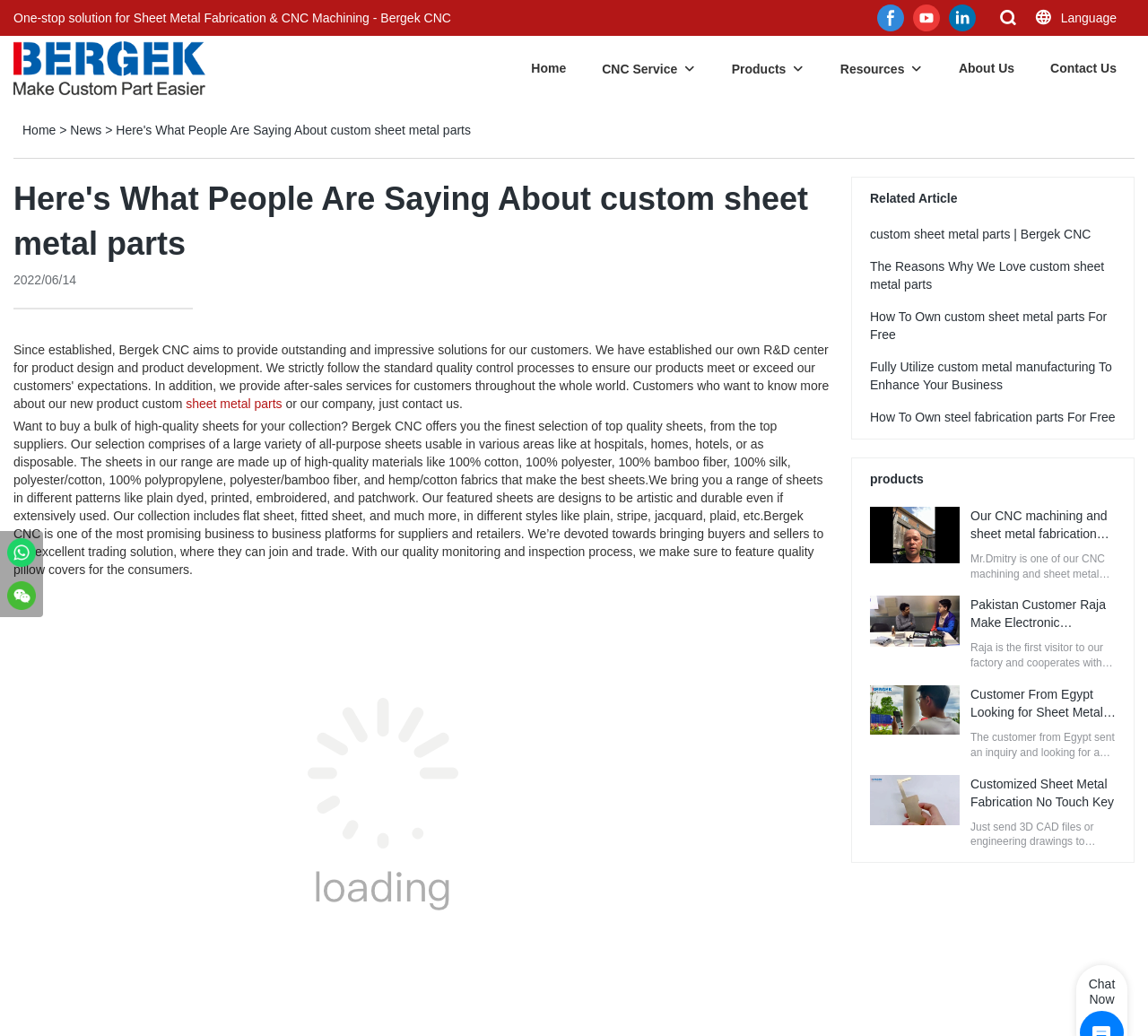How many social media links are there?
Refer to the screenshot and answer in one word or phrase.

3